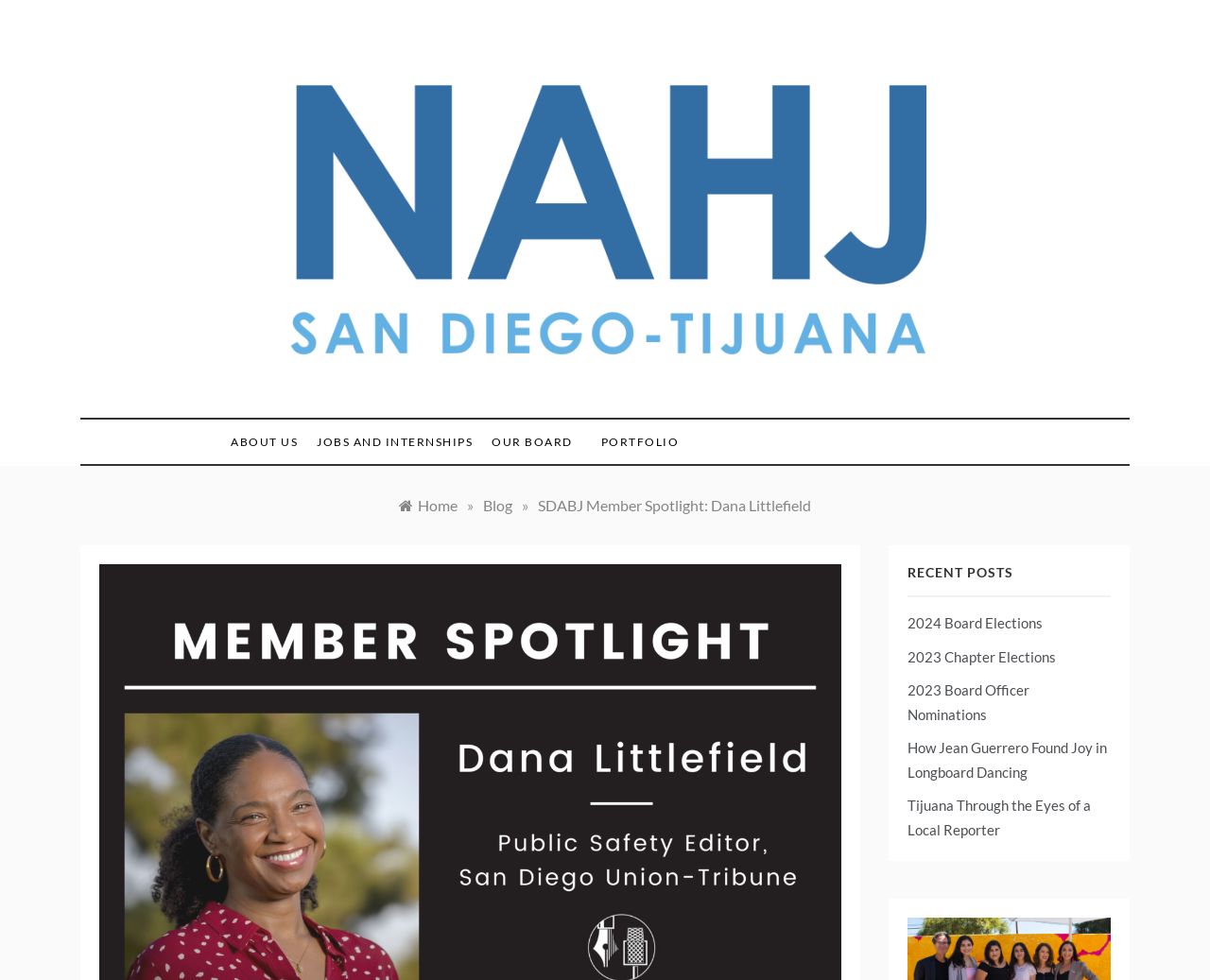How many links are there in the 'OUR BOARD' section?
Give a comprehensive and detailed explanation for the question.

I found the answer by looking at the top navigation section, where there are links to different sections, including 'OUR BOARD'. There is only one link with the text 'OUR BOARD', so the answer is 1.